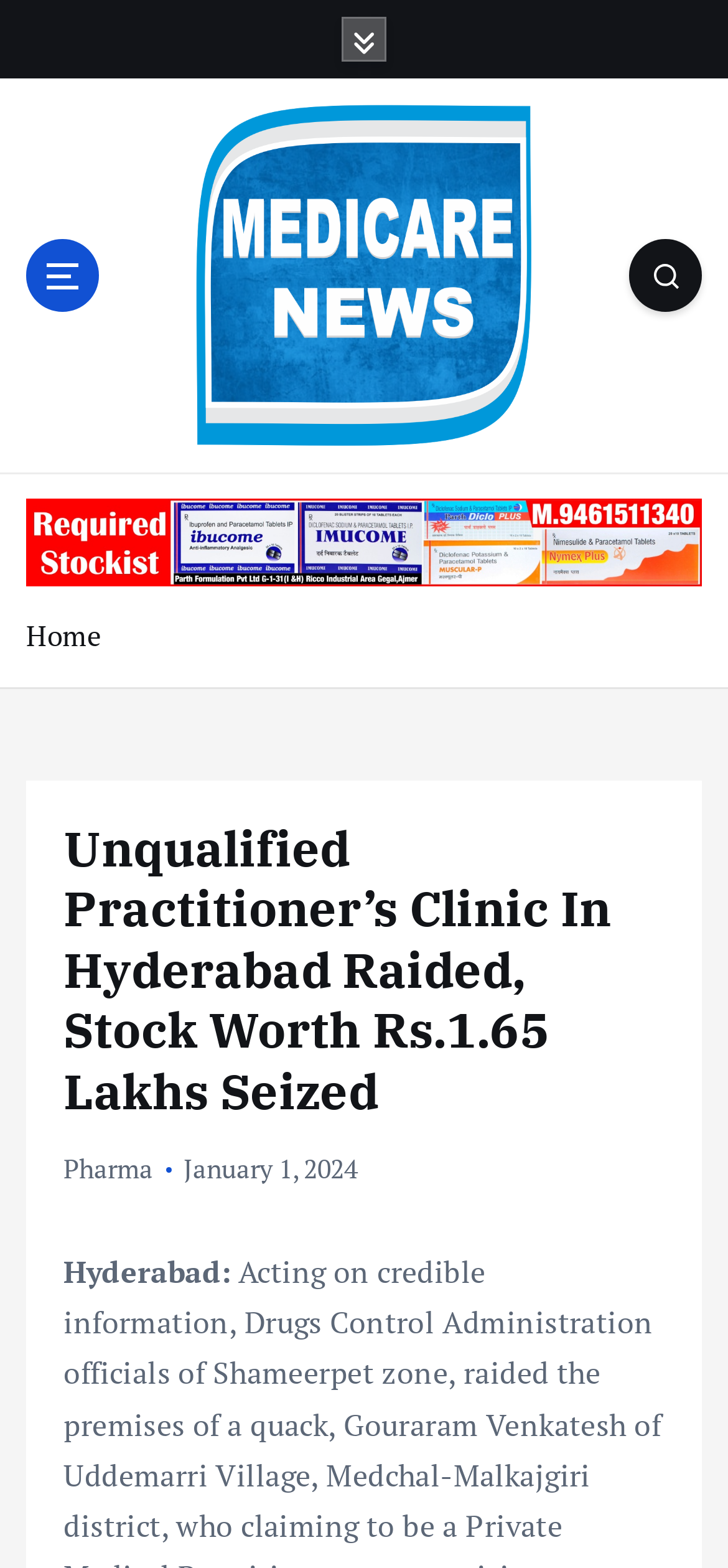Give a one-word or one-phrase response to the question: 
What is the name of the district where the raid occurred?

Medchal-Malkajgiri